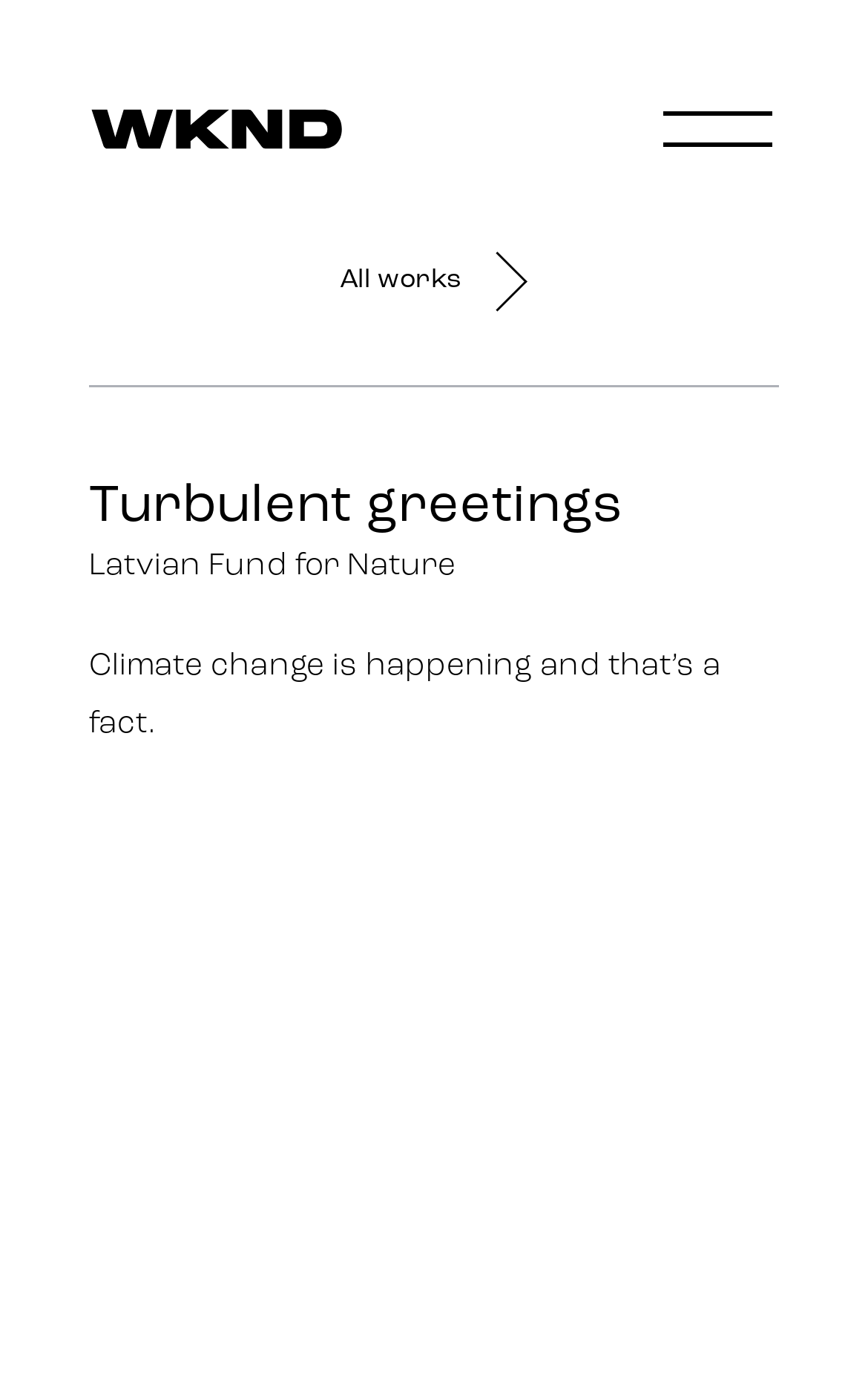Identify the bounding box coordinates of the HTML element based on this description: "Get in touch".

[0.103, 0.838, 0.897, 0.888]